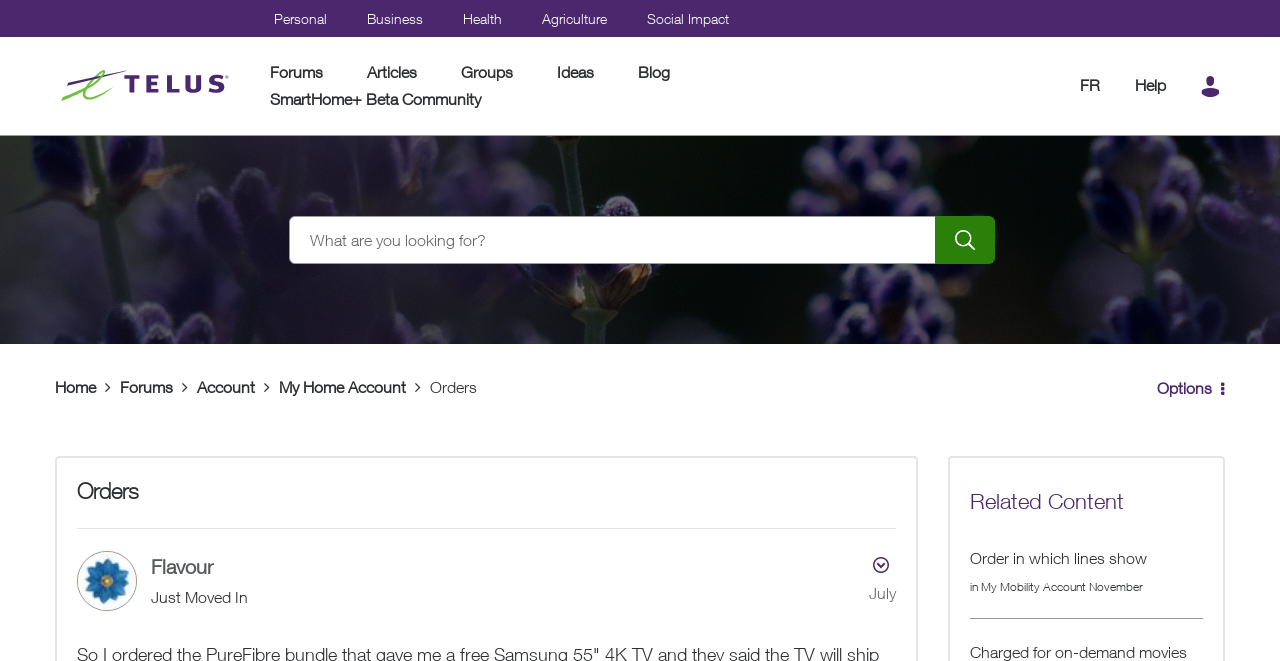Provide a brief response using a word or short phrase to this question:
What is the name of the user who posted the order?

Flavour